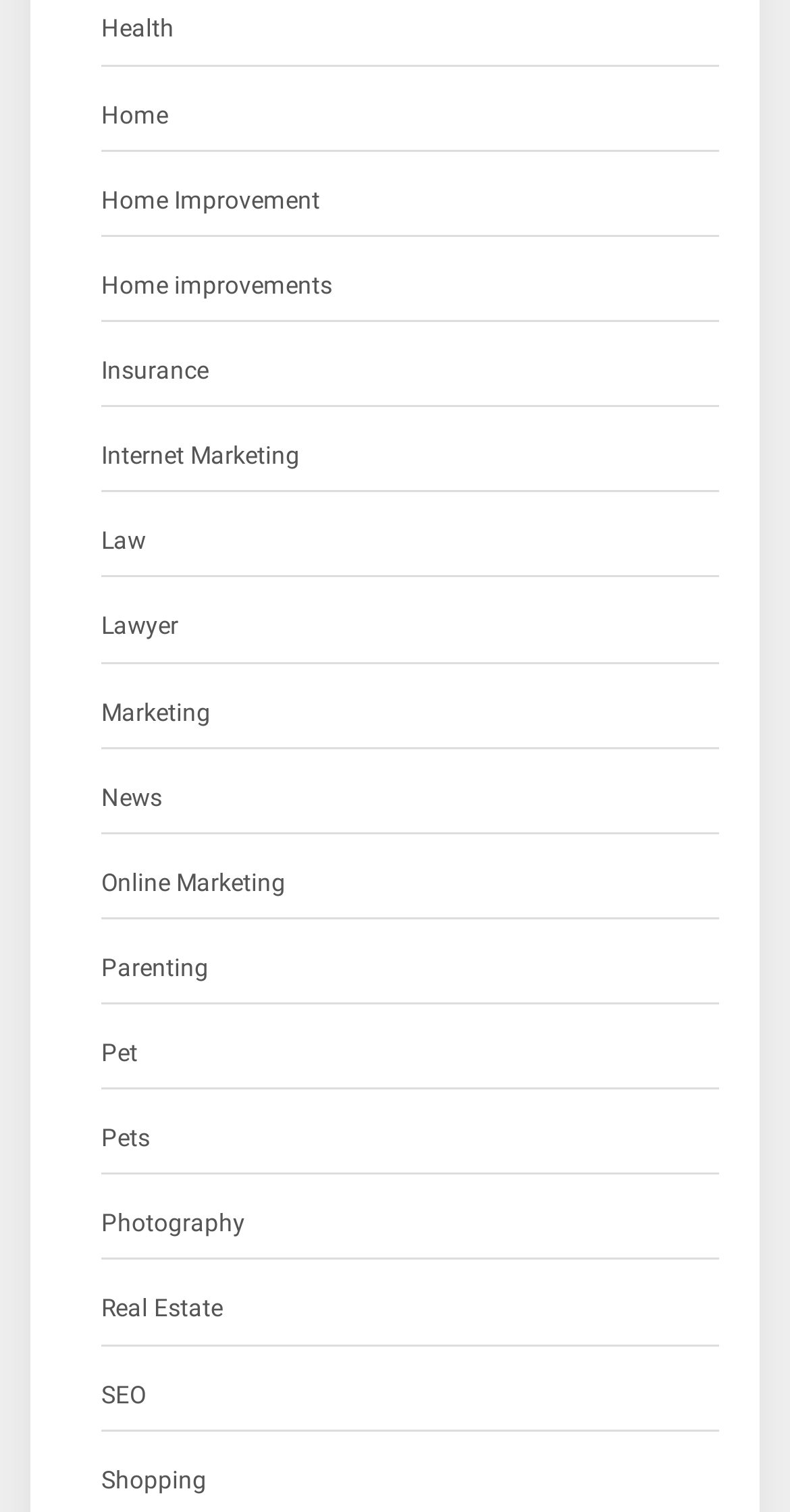Extract the bounding box coordinates for the HTML element that matches this description: "Internet Marketing". The coordinates should be four float numbers between 0 and 1, i.e., [left, top, right, bottom].

[0.128, 0.288, 0.379, 0.316]